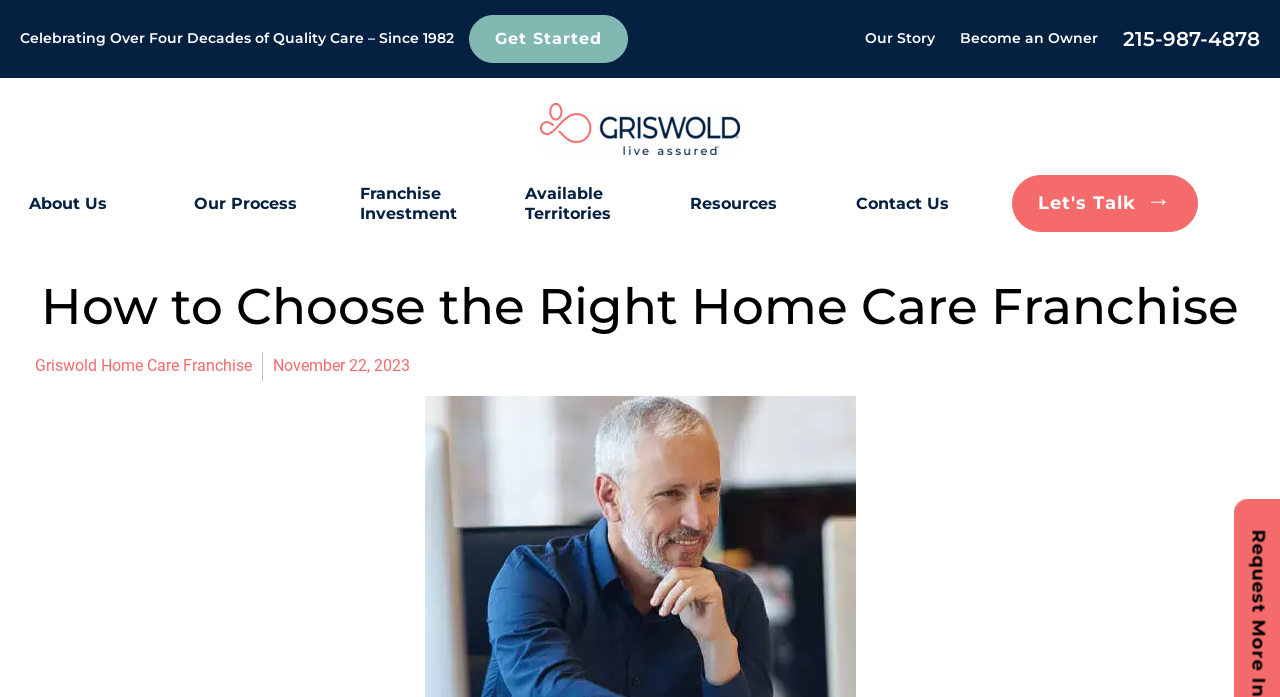Please look at the image and answer the question with a detailed explanation: What is the date mentioned on the page?

I found the date by looking at the static text 'November 22, 2023' present on the page, which is likely a publication or update date.